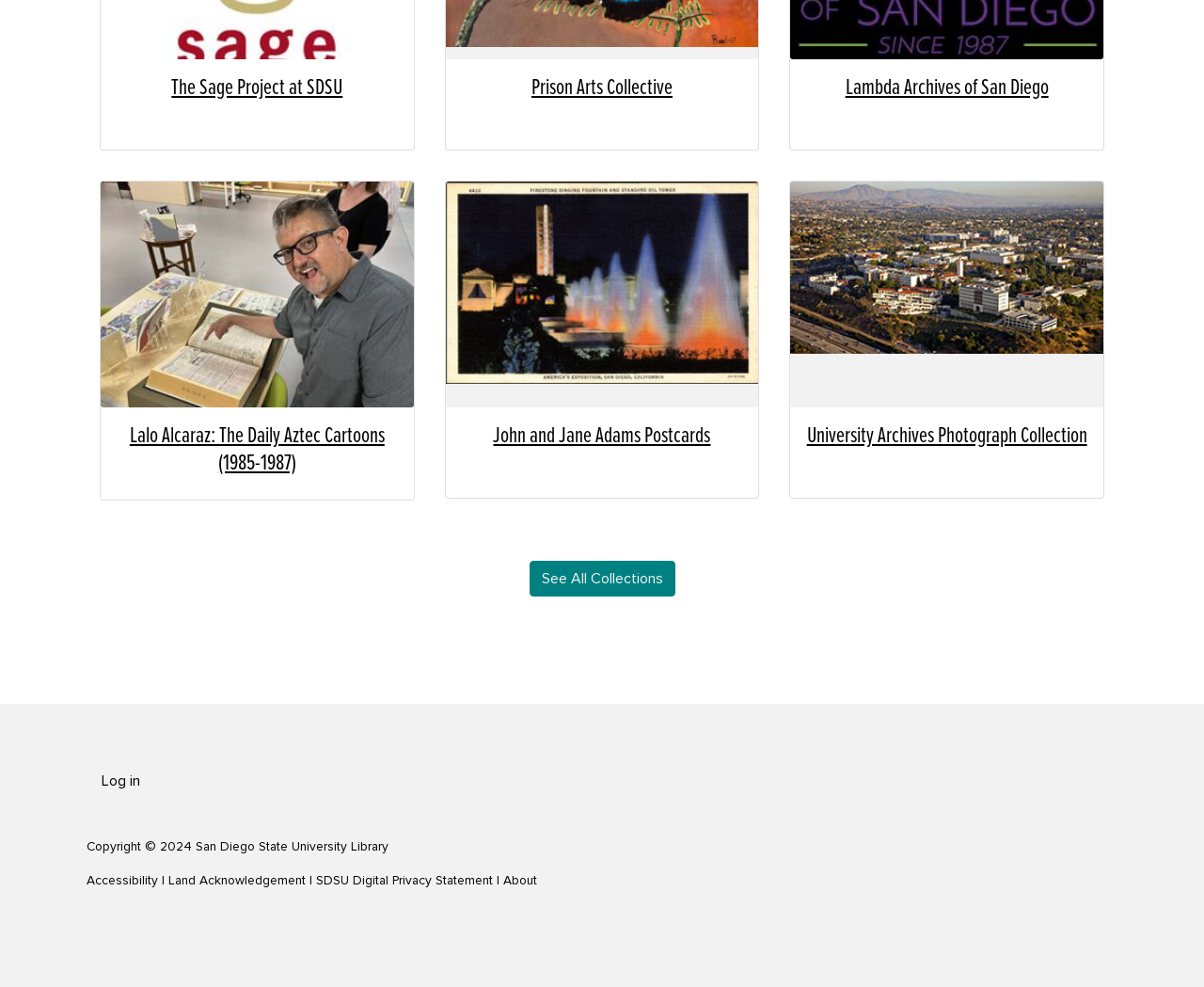Use a single word or phrase to answer the question: 
What is the copyright year of the SDSU Library?

2024